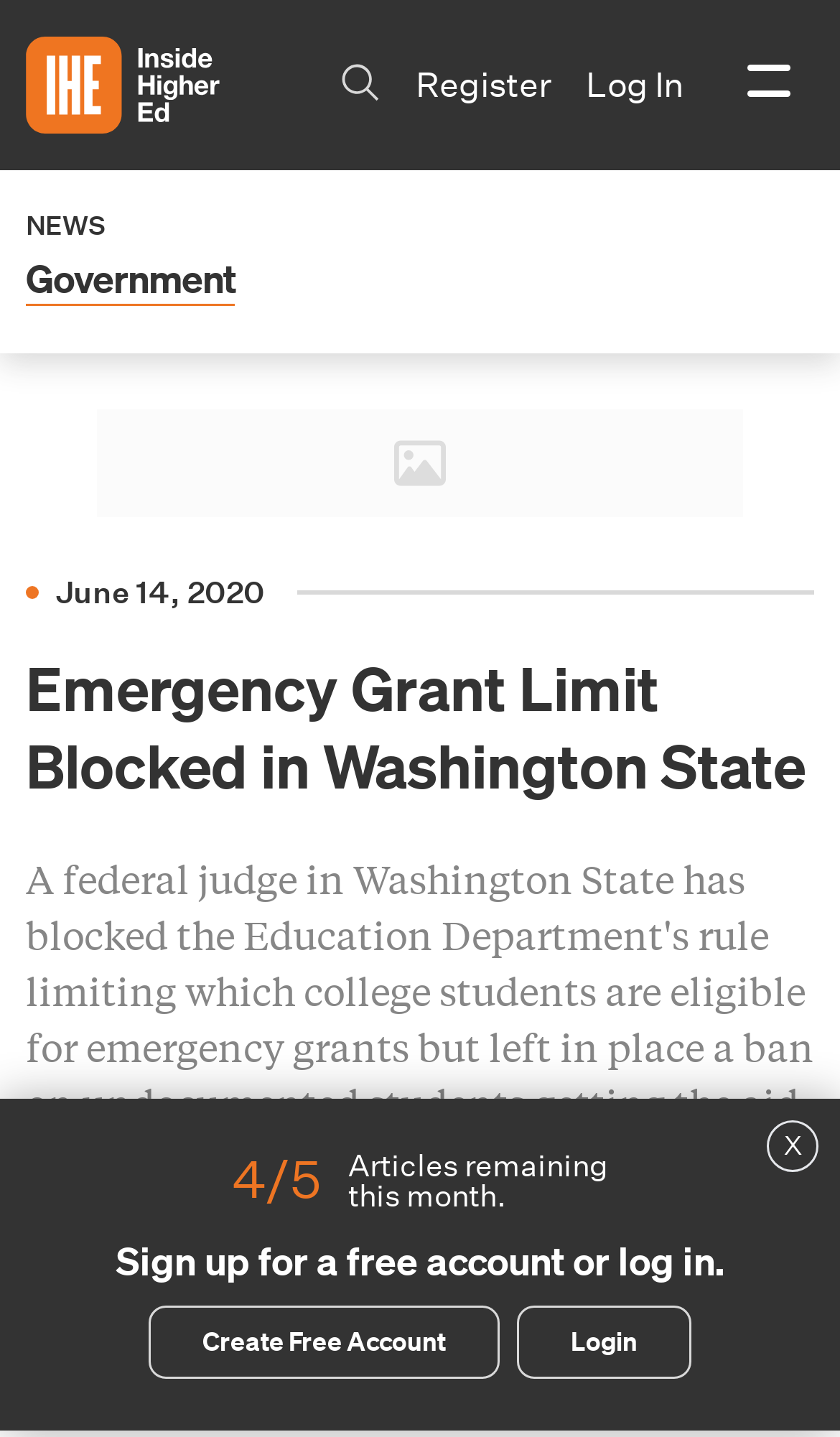Show the bounding box coordinates of the element that should be clicked to complete the task: "log in to the system".

[0.697, 0.04, 0.815, 0.079]